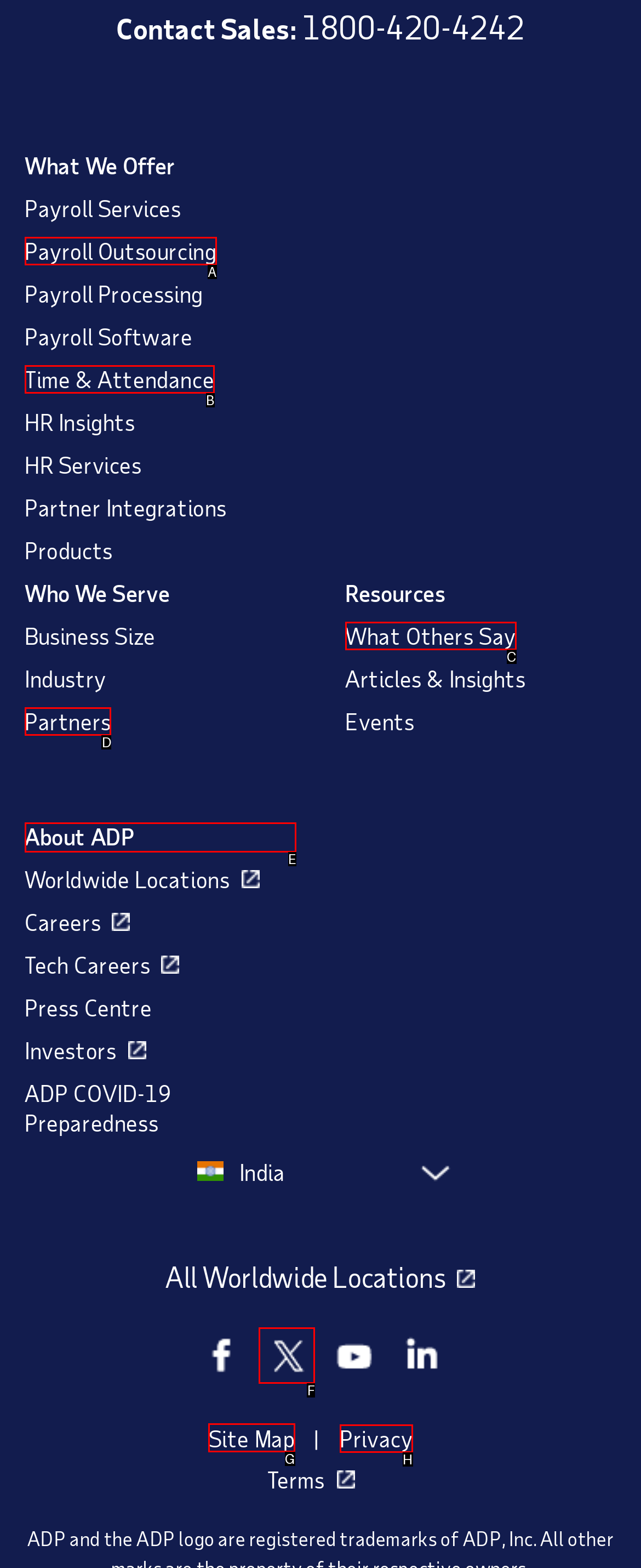Identify the HTML element to select in order to accomplish the following task: View site map
Reply with the letter of the chosen option from the given choices directly.

G